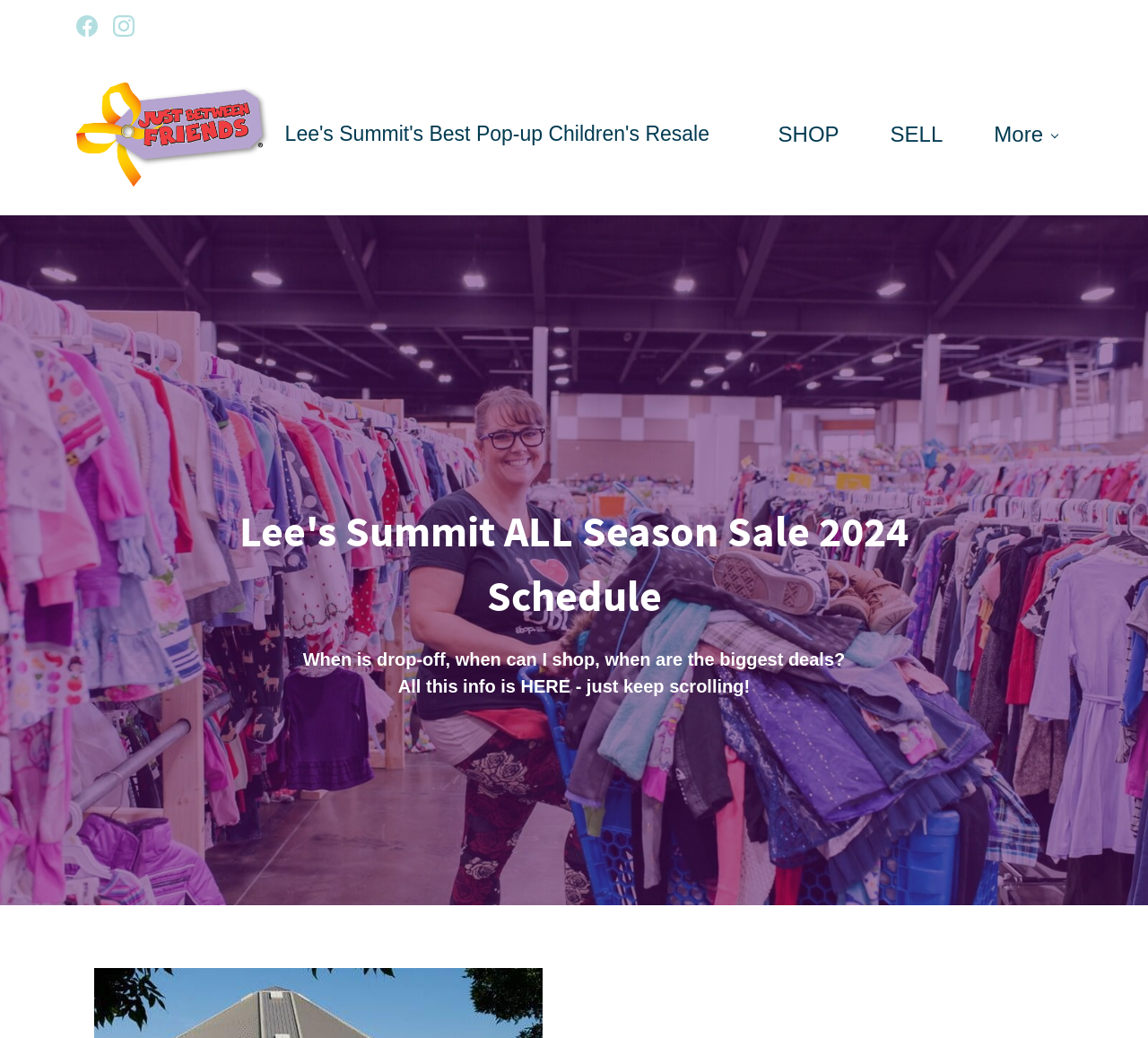Using the elements shown in the image, answer the question comprehensively: What is the format of the sale schedule?

The format of the sale schedule can be inferred from the meta description 'List full sale schedule', which suggests that the webpage will provide a list of sale schedules.